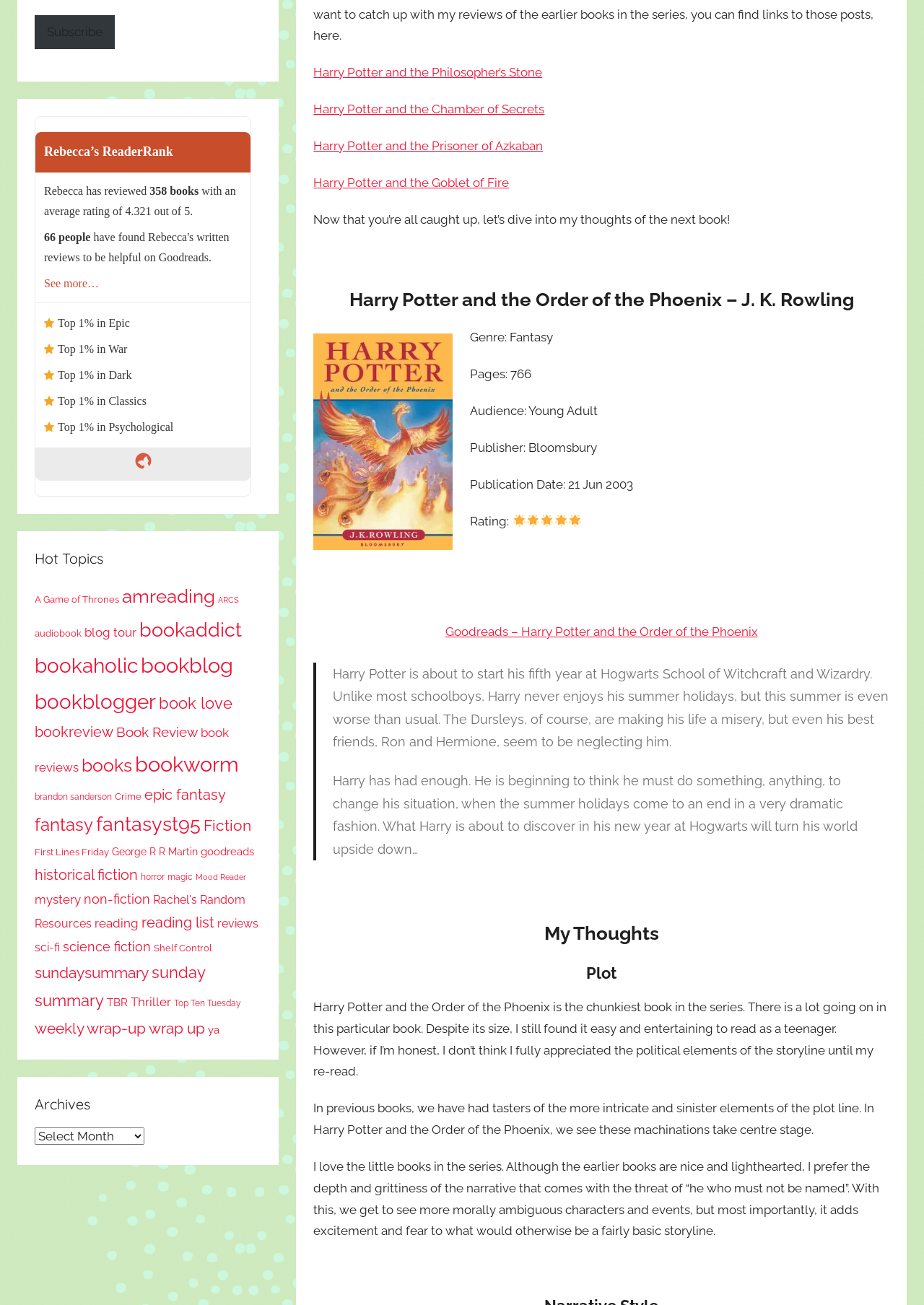Find the bounding box coordinates of the element I should click to carry out the following instruction: "Read the book review of 'Harry Potter and the Order of the Phoenix'".

[0.339, 0.508, 0.962, 0.659]